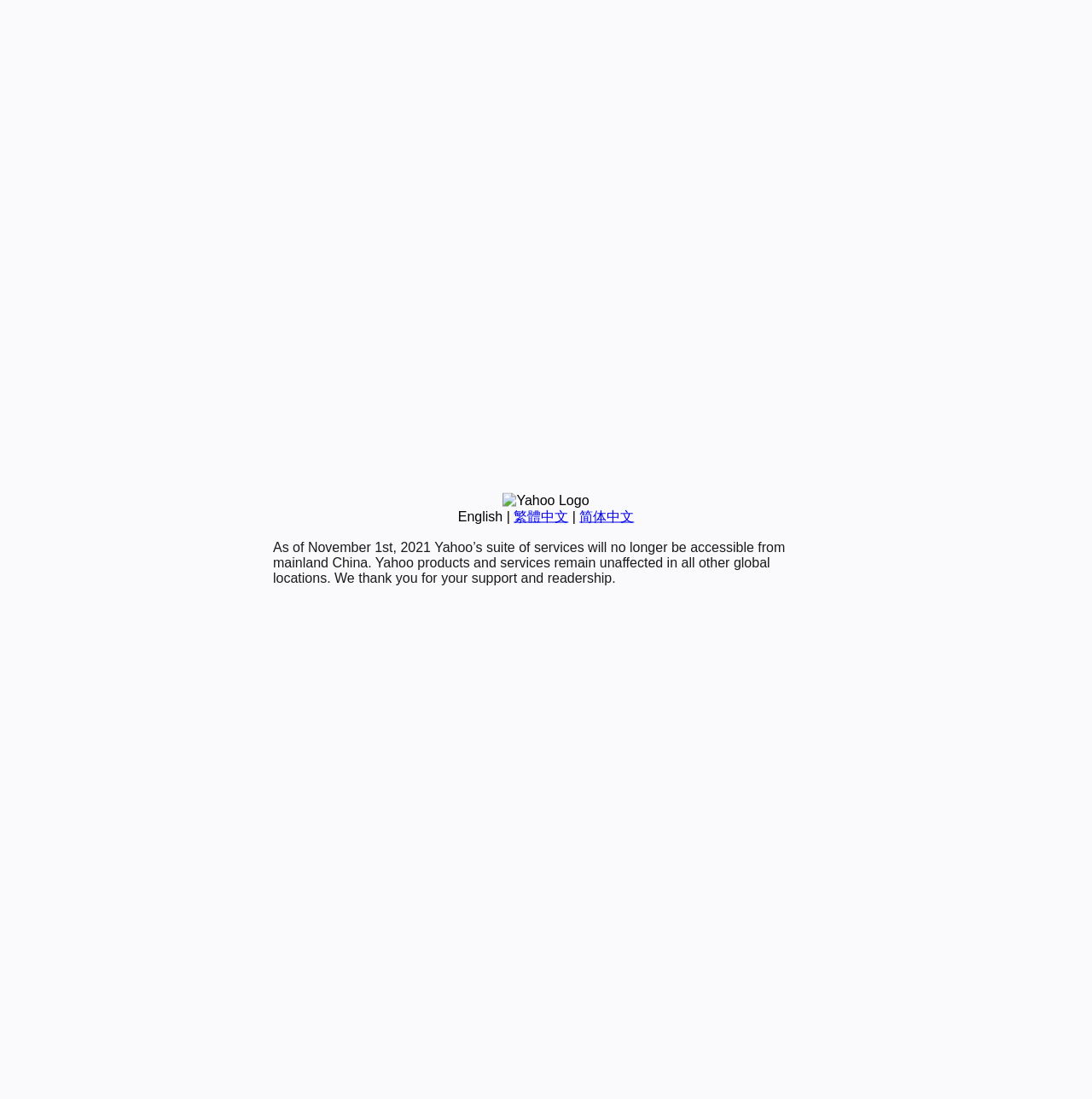Bounding box coordinates should be provided in the format (top-left x, top-left y, bottom-right x, bottom-right y) with all values between 0 and 1. Identify the bounding box for this UI element: 简体中文

[0.531, 0.463, 0.581, 0.476]